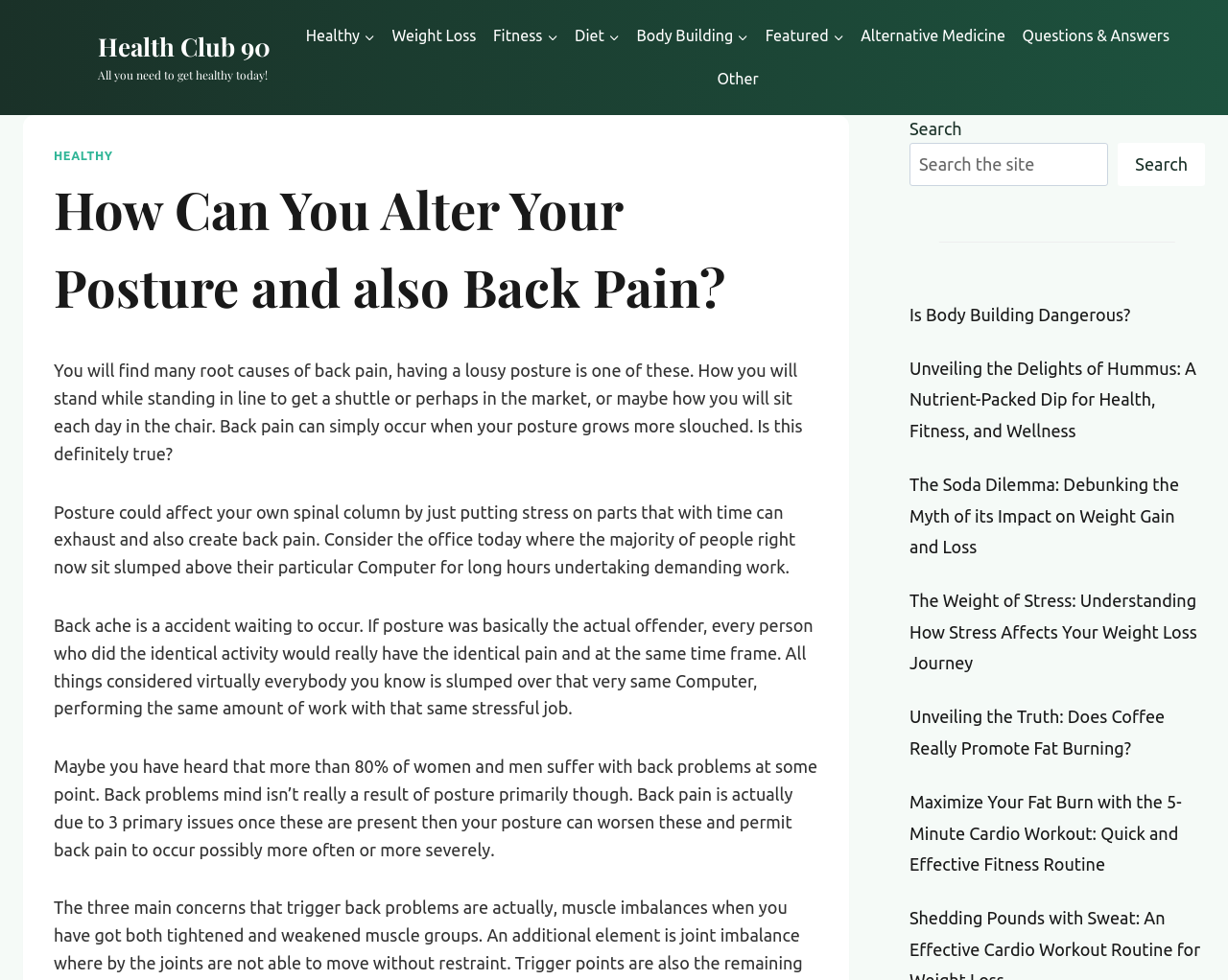Locate and extract the headline of this webpage.

How Can You Alter Your Posture and also Back Pain?